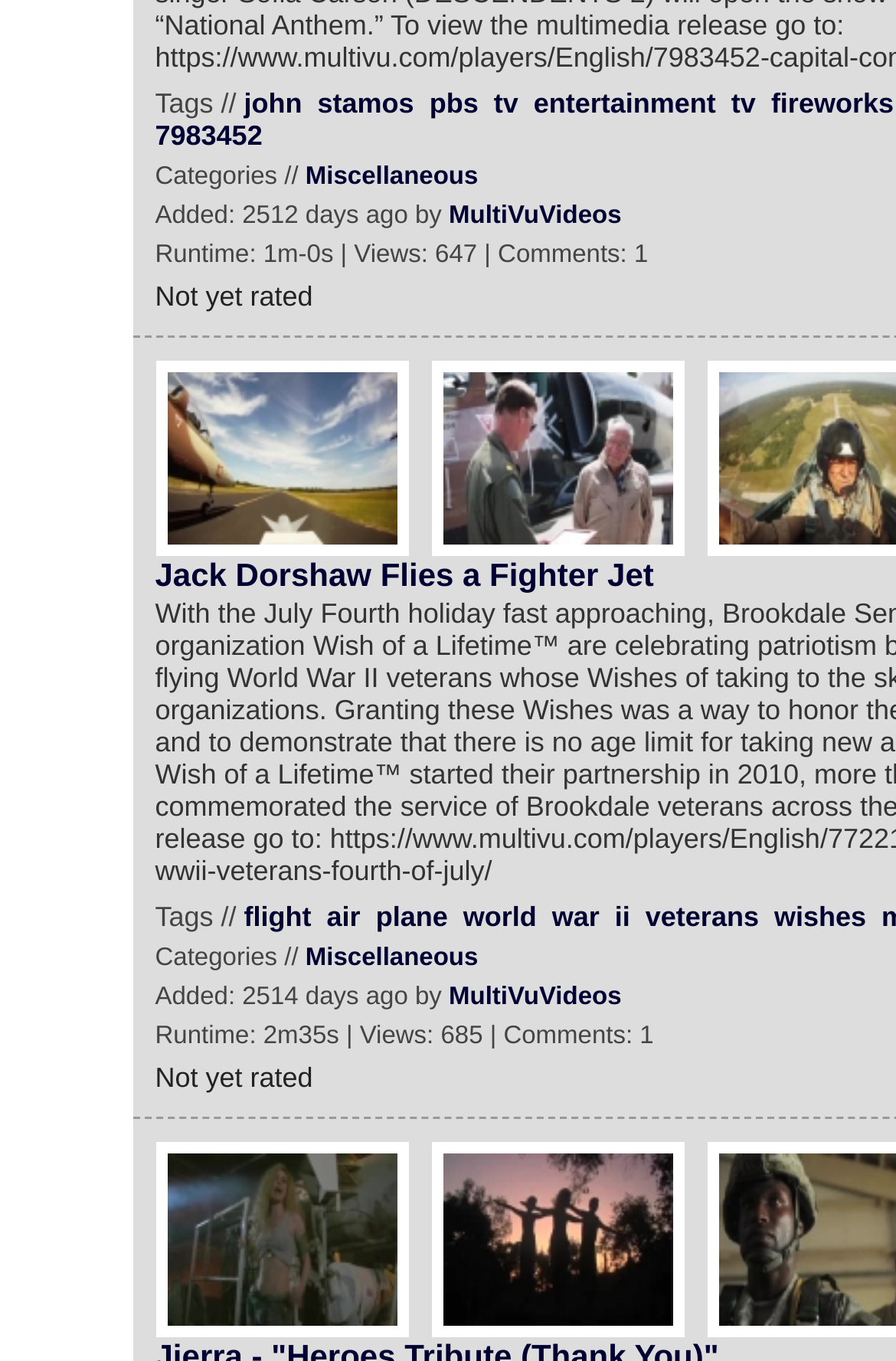How many views does the first video have?
Can you provide an in-depth and detailed response to the question?

I checked the video description and it says 'Runtime: 1m-0s | Views: 647 | Comments: 1', so the first video has 647 views.